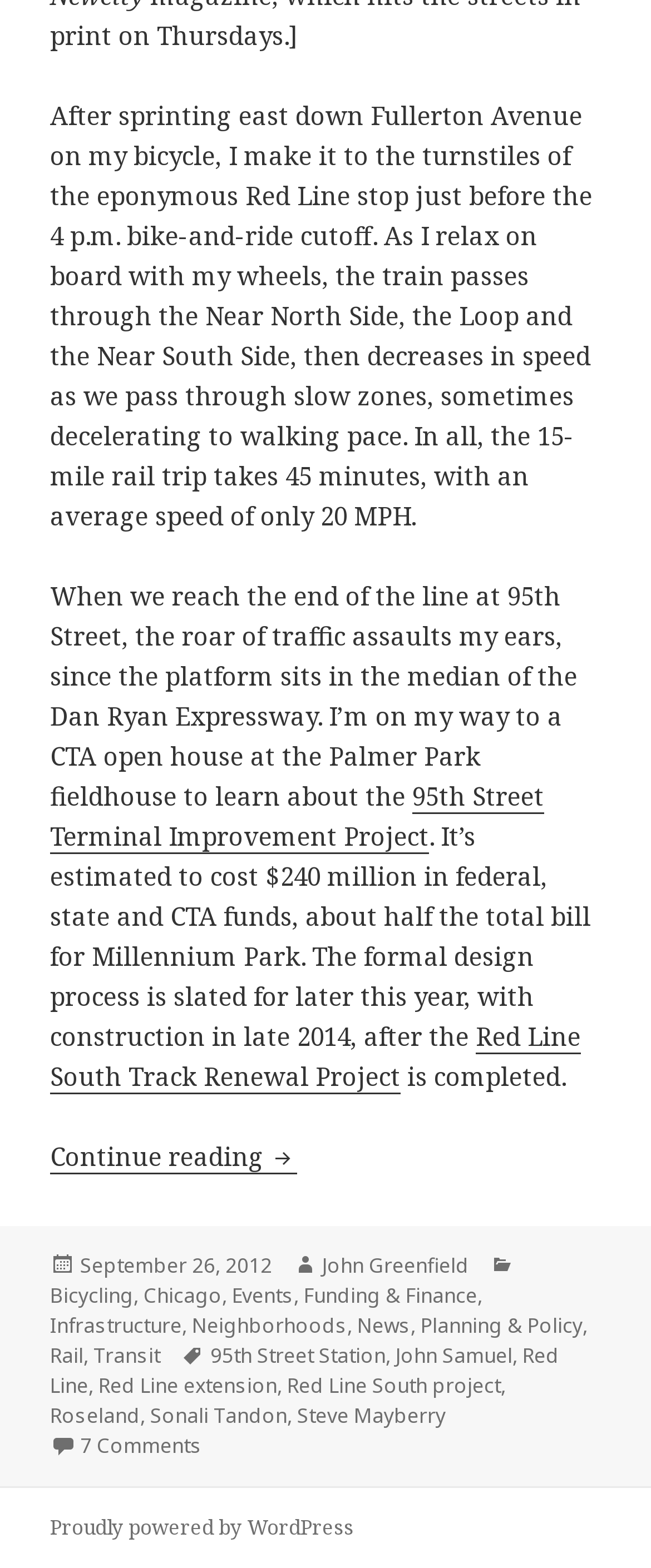What is the name of the CTA open house event?
Examine the screenshot and reply with a single word or phrase.

Palmer Park fieldhouse